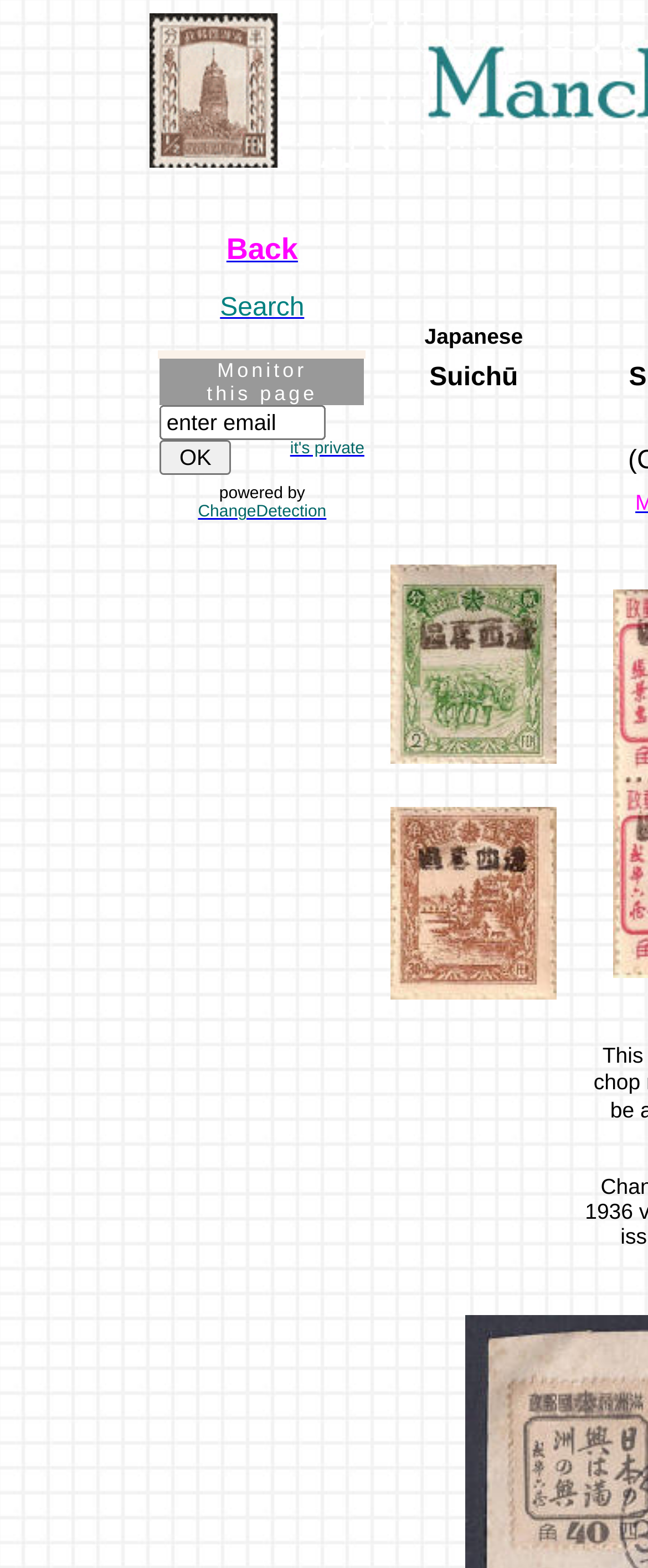What is the name of the service powering the webpage?
Based on the screenshot, answer the question with a single word or phrase.

ChangeDetection